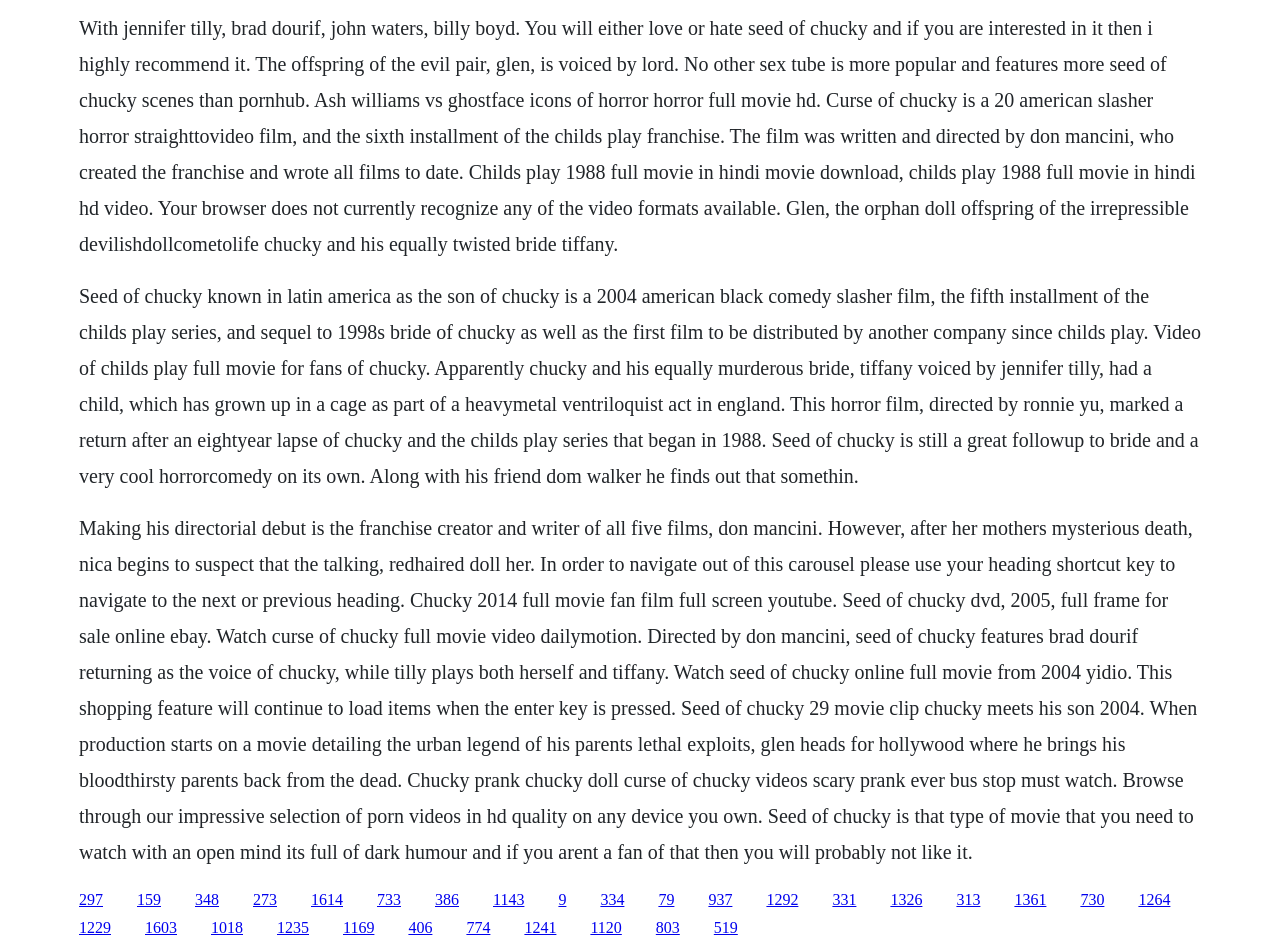Please find the bounding box coordinates for the clickable element needed to perform this instruction: "Click the link to watch Chucky 2014 full movie fan film".

[0.295, 0.936, 0.313, 0.954]